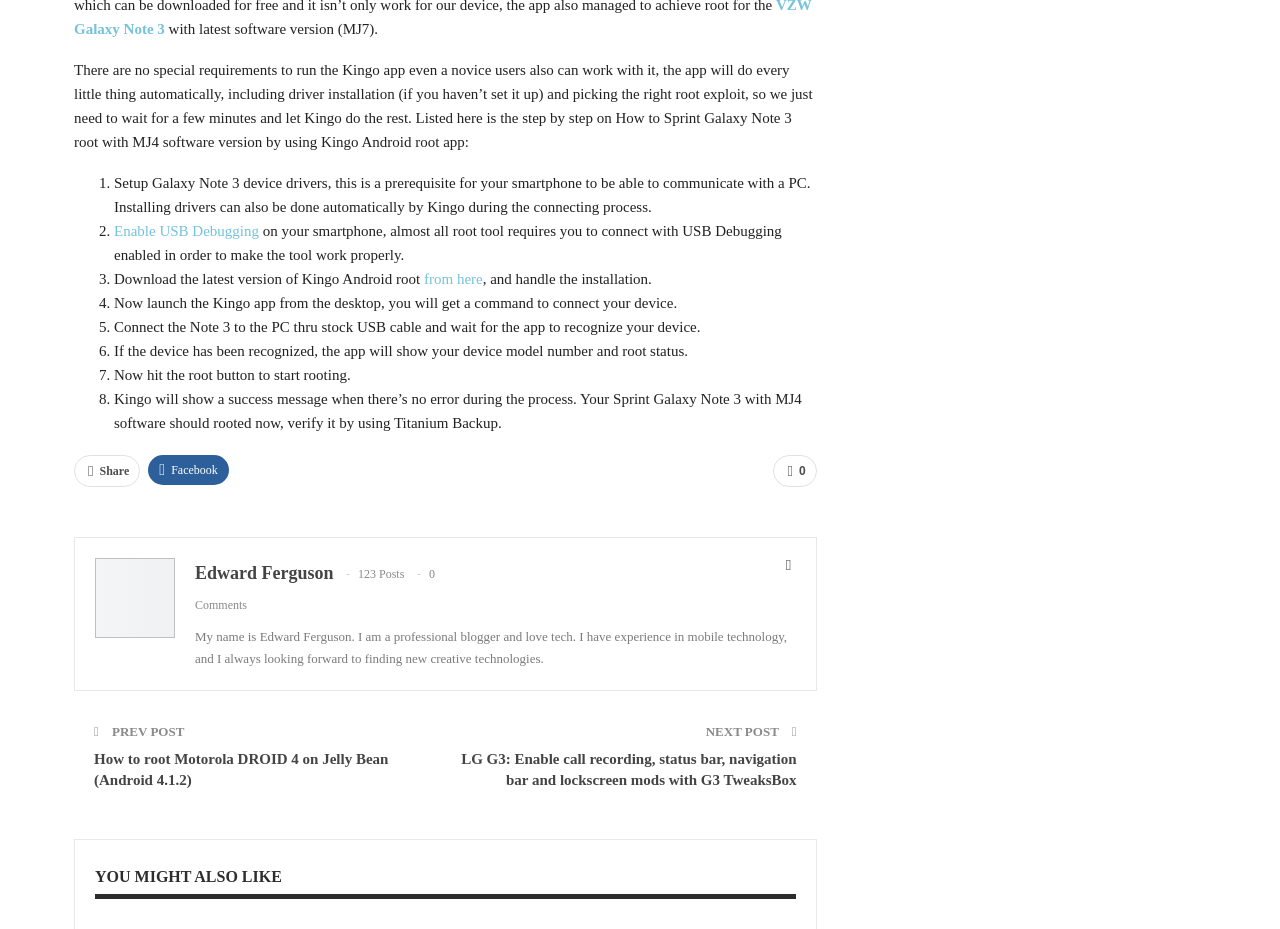Determine the bounding box coordinates of the section I need to click to execute the following instruction: "View 'fitness' articles". Provide the coordinates as four float numbers between 0 and 1, i.e., [left, top, right, bottom].

None